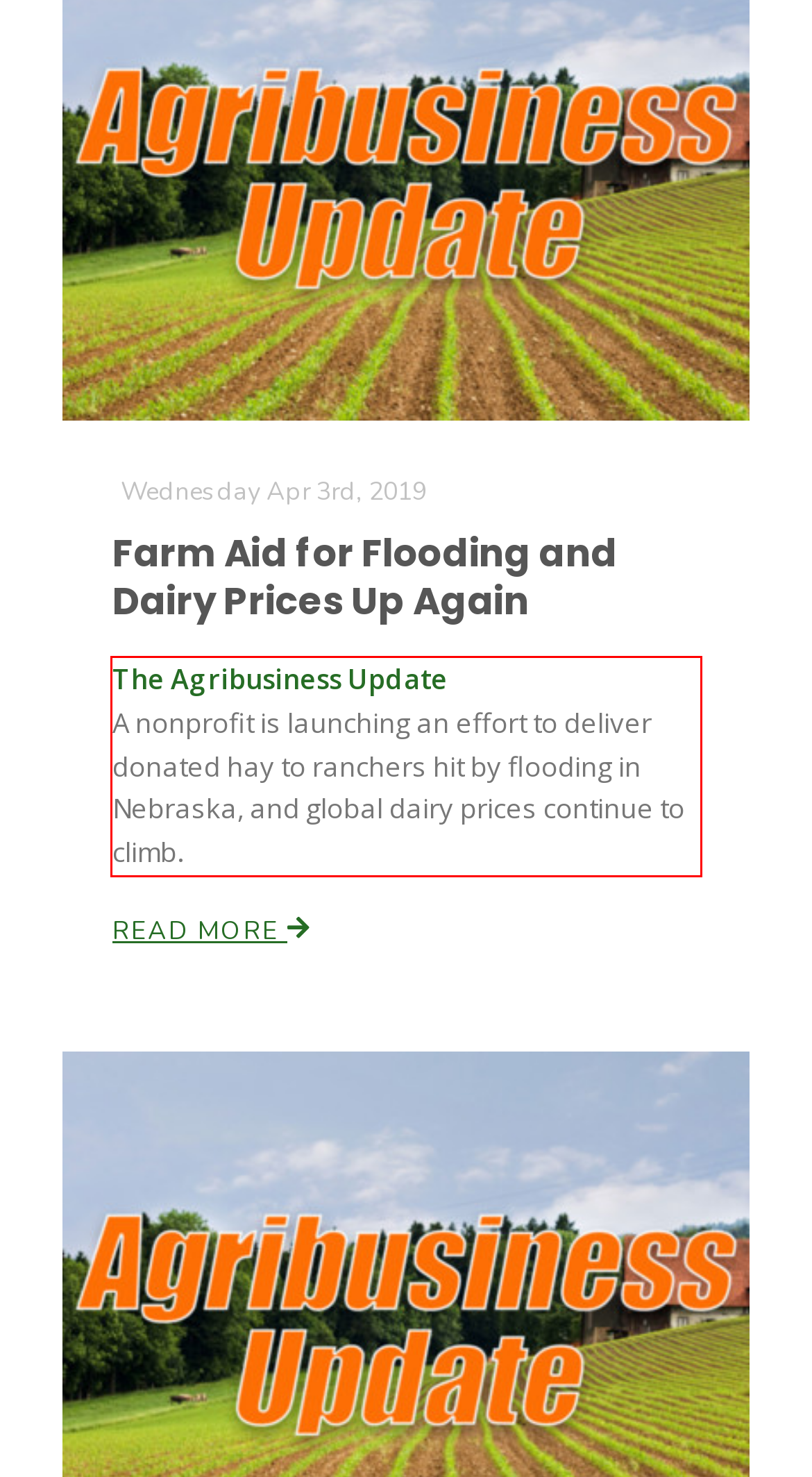Within the screenshot of the webpage, locate the red bounding box and use OCR to identify and provide the text content inside it.

The Agribusiness Update A nonprofit is launching an effort to deliver donated hay to ranchers hit by flooding in Nebraska, and global dairy prices continue to climb.